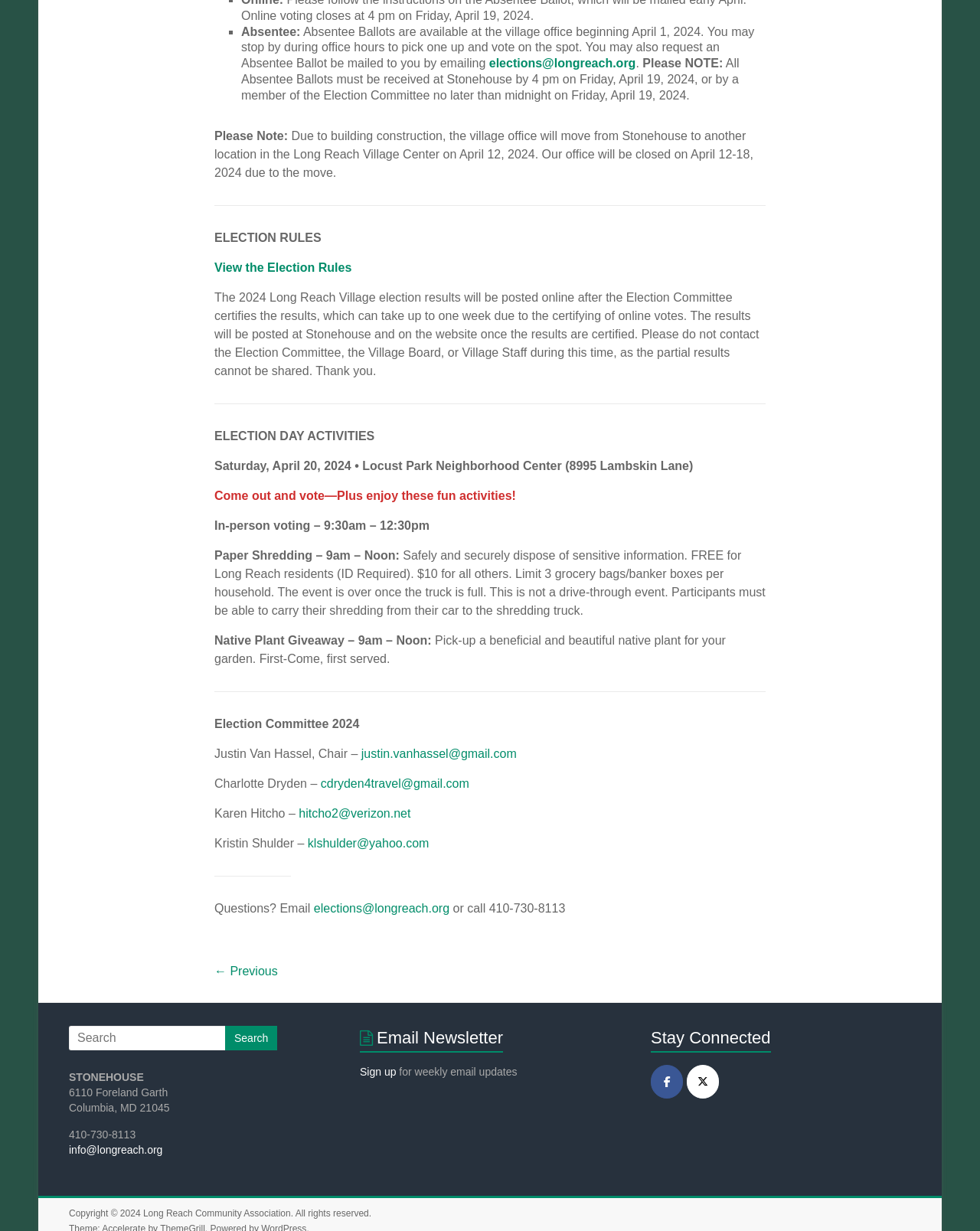Identify the bounding box coordinates for the element that needs to be clicked to fulfill this instruction: "View the Election Rules". Provide the coordinates in the format of four float numbers between 0 and 1: [left, top, right, bottom].

[0.219, 0.212, 0.359, 0.222]